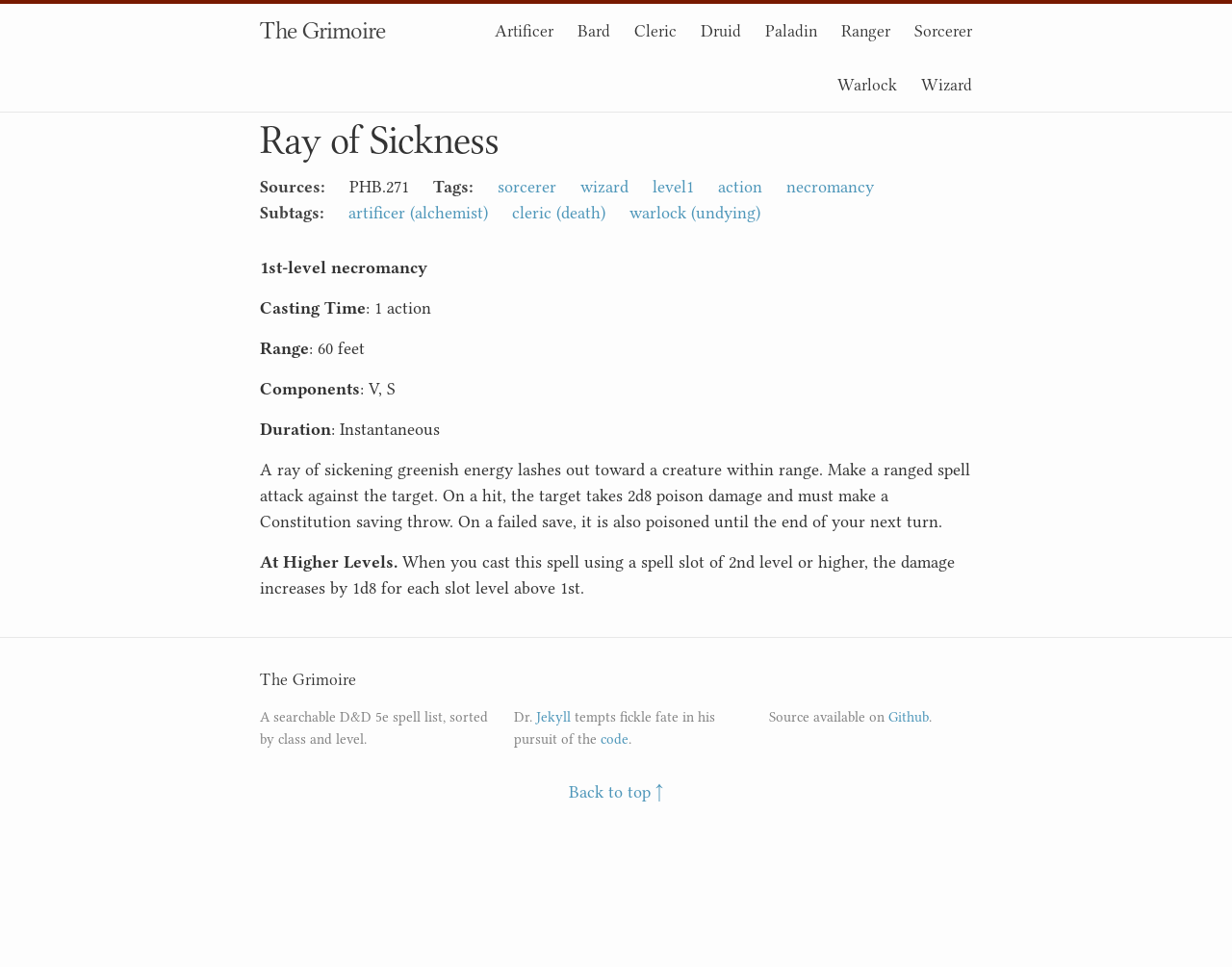Please locate the UI element described by "title="‘Demonic pelican’ skeleton discovered inside"" and provide its bounding box coordinates.

None